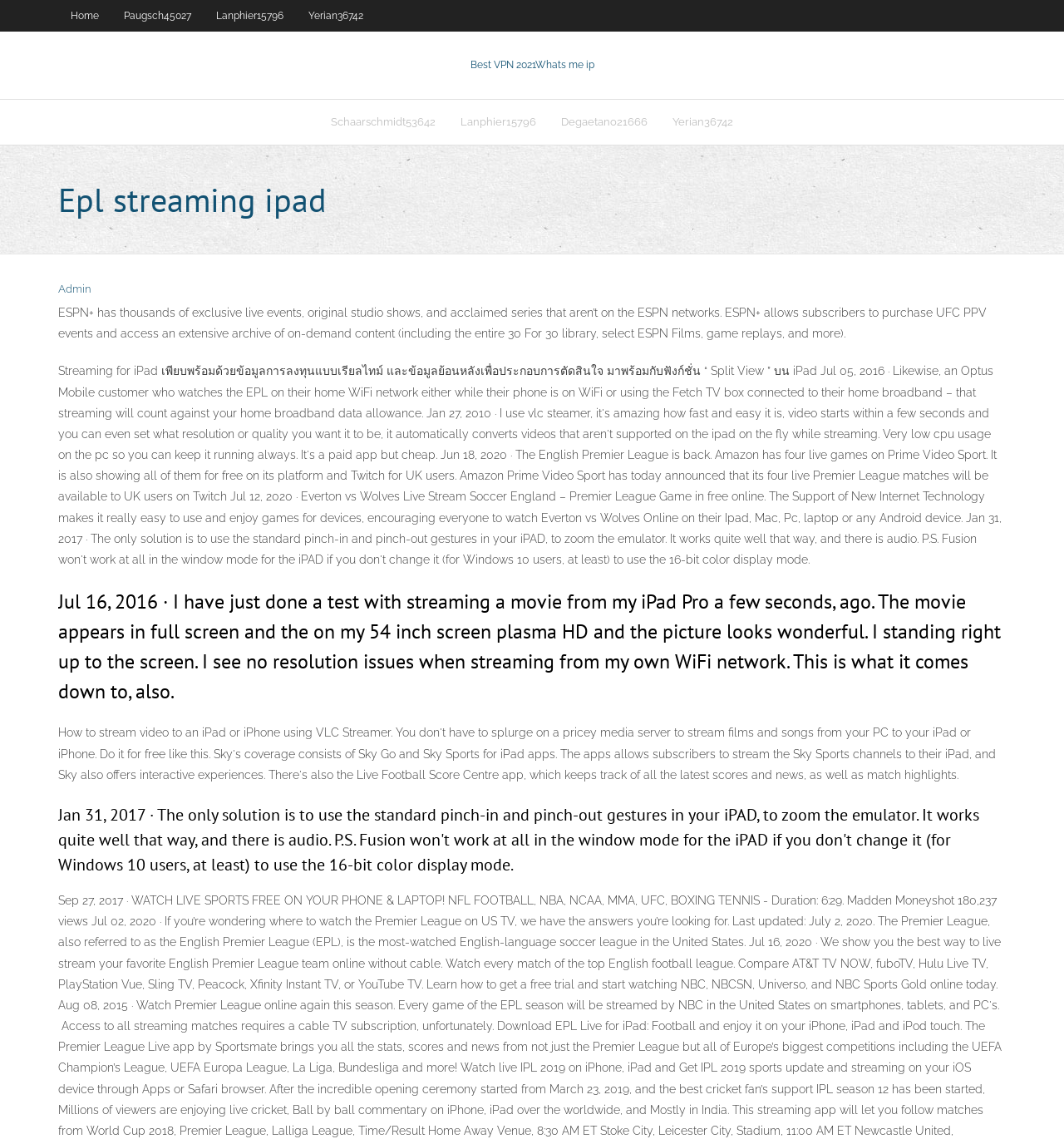Locate the bounding box coordinates of the element you need to click to accomplish the task described by this instruction: "Explore Epl streaming ipad".

[0.055, 0.153, 0.945, 0.197]